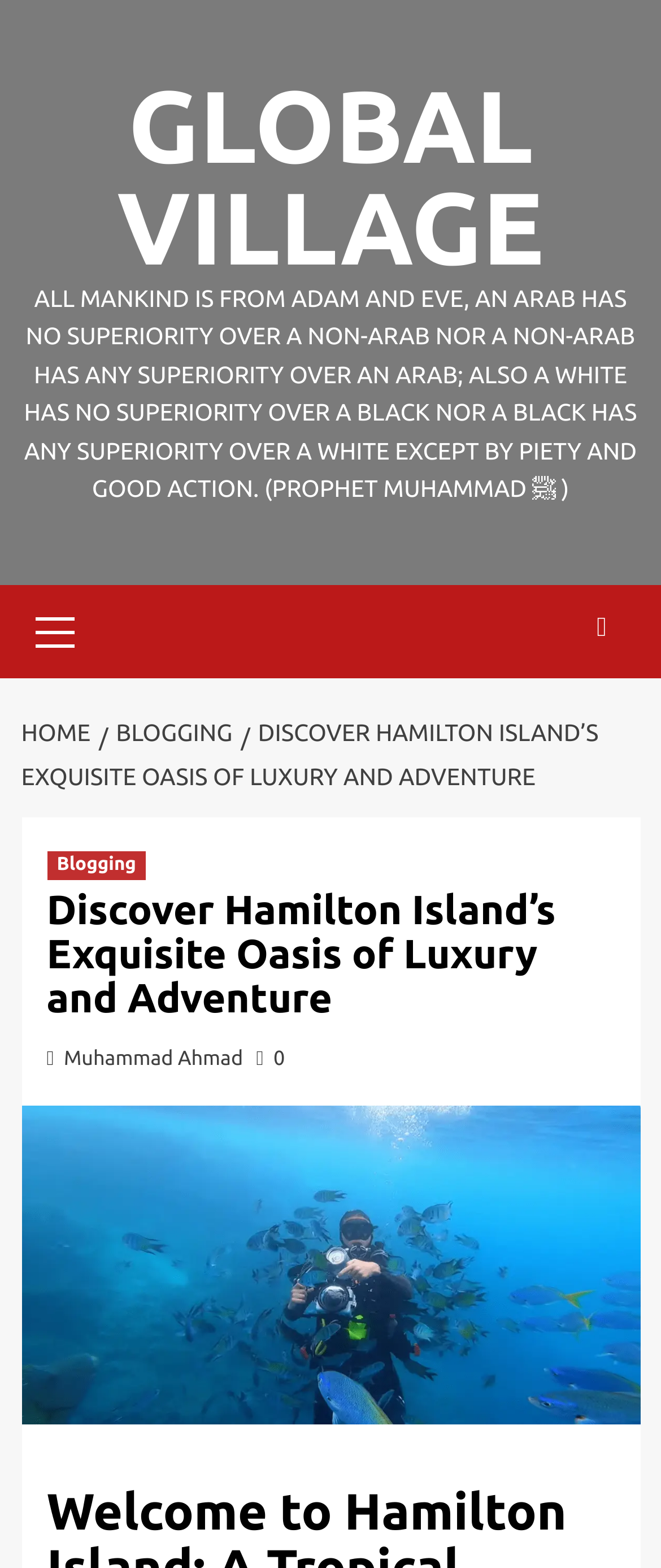Identify and provide the bounding box coordinates of the UI element described: "Primary Menu". The coordinates should be formatted as [left, top, right, bottom], with each number being a float between 0 and 1.

[0.032, 0.373, 0.135, 0.428]